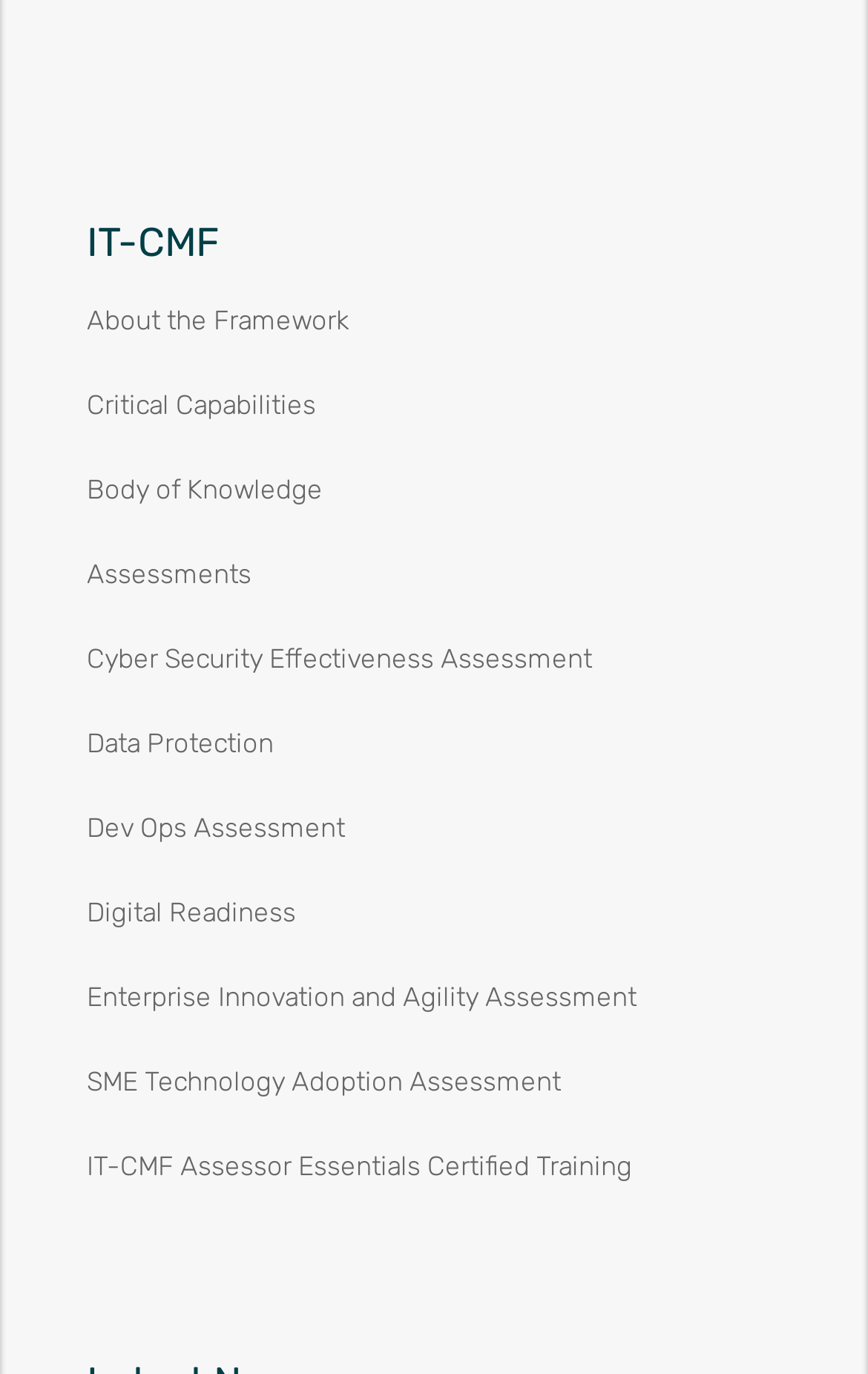What is the main topic of this webpage?
Answer the question based on the image using a single word or a brief phrase.

IT-CMF